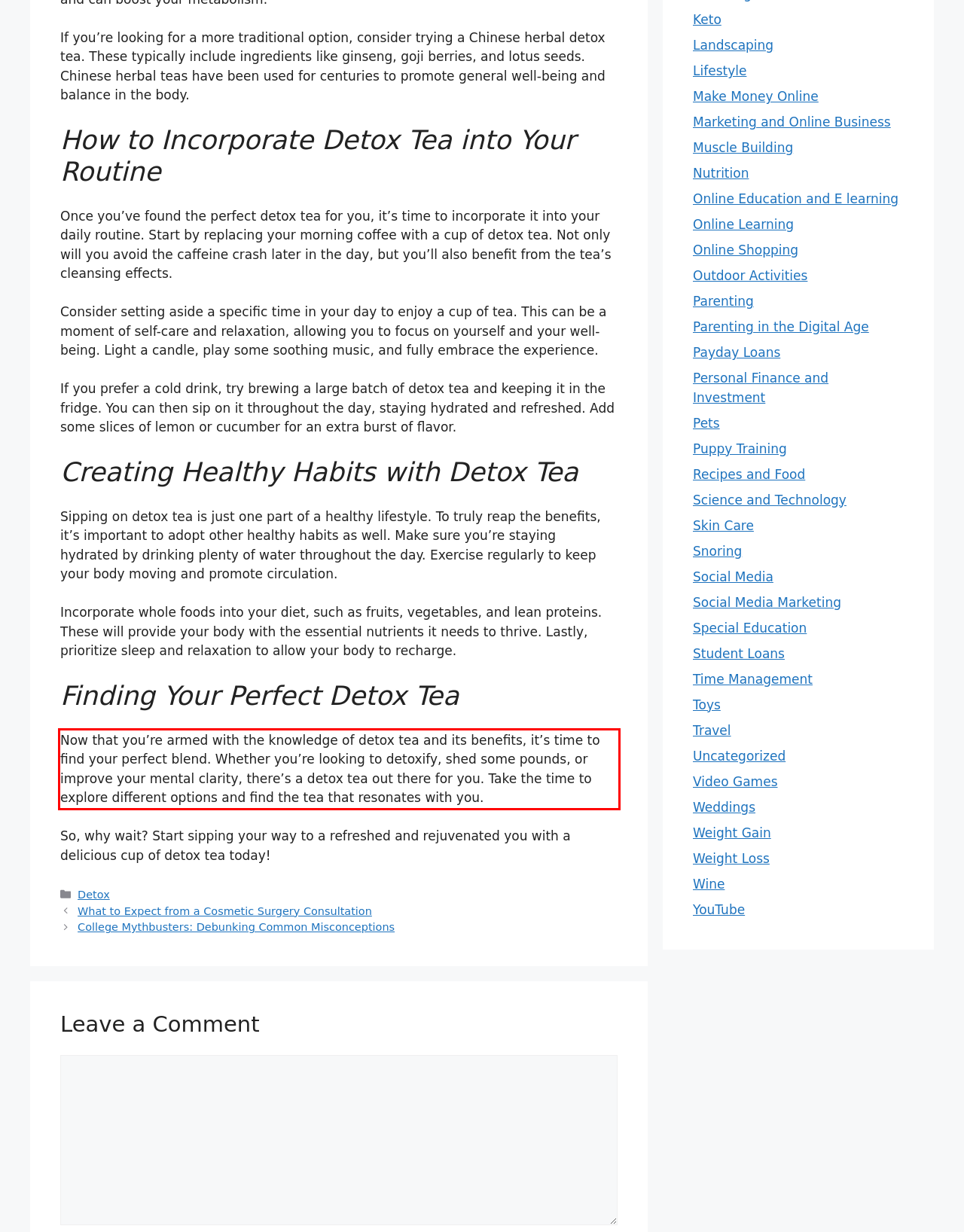Using OCR, extract the text content found within the red bounding box in the given webpage screenshot.

Now that you’re armed with the knowledge of detox tea and its benefits, it’s time to find your perfect blend.​ Whether you’re looking to detoxify, shed some pounds, or improve your mental clarity, there’s a detox tea out there for you.​ Take the time to explore different options and find the tea that resonates with you.​